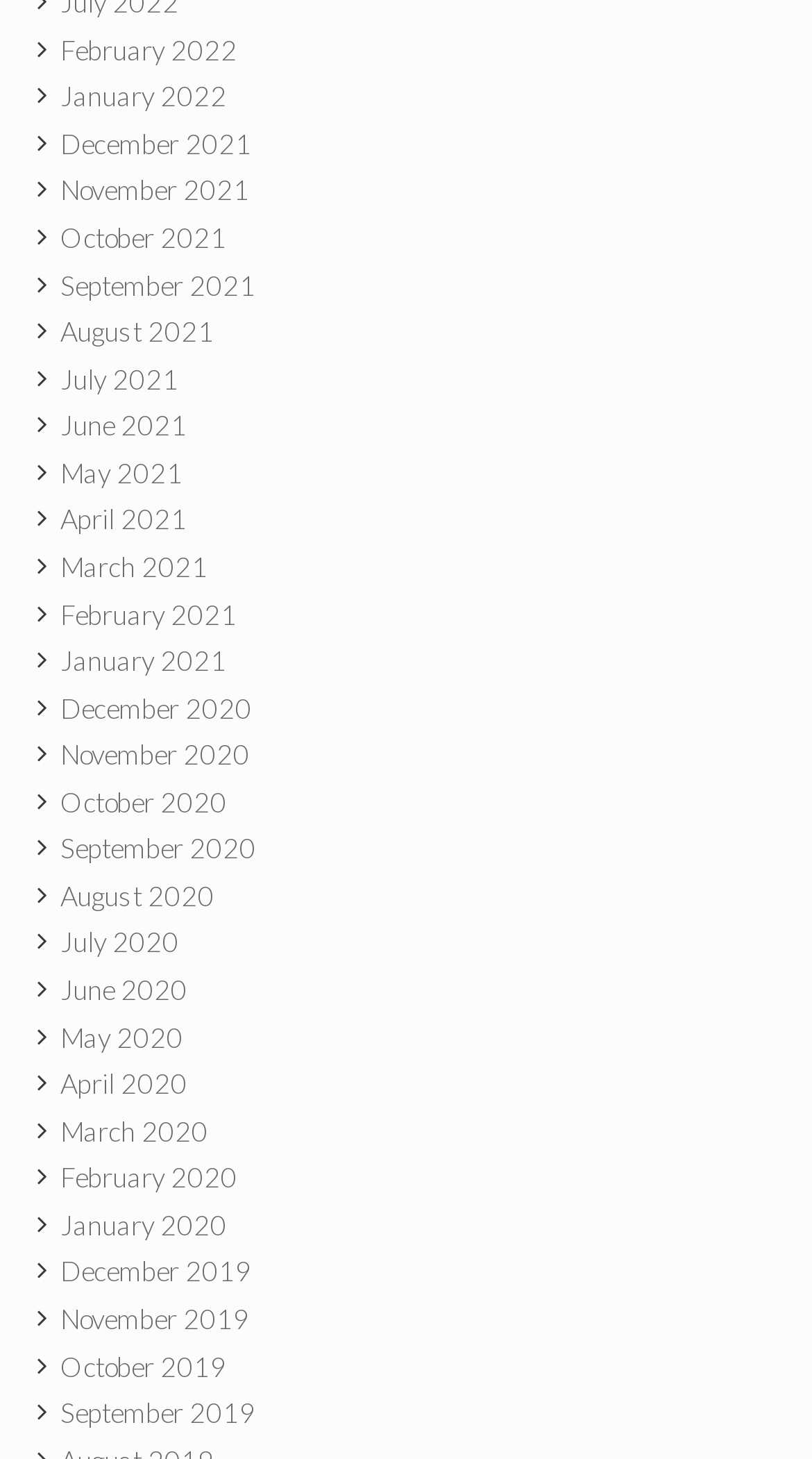Are the months listed in chronological order?
Refer to the image and answer the question using a single word or phrase.

Yes